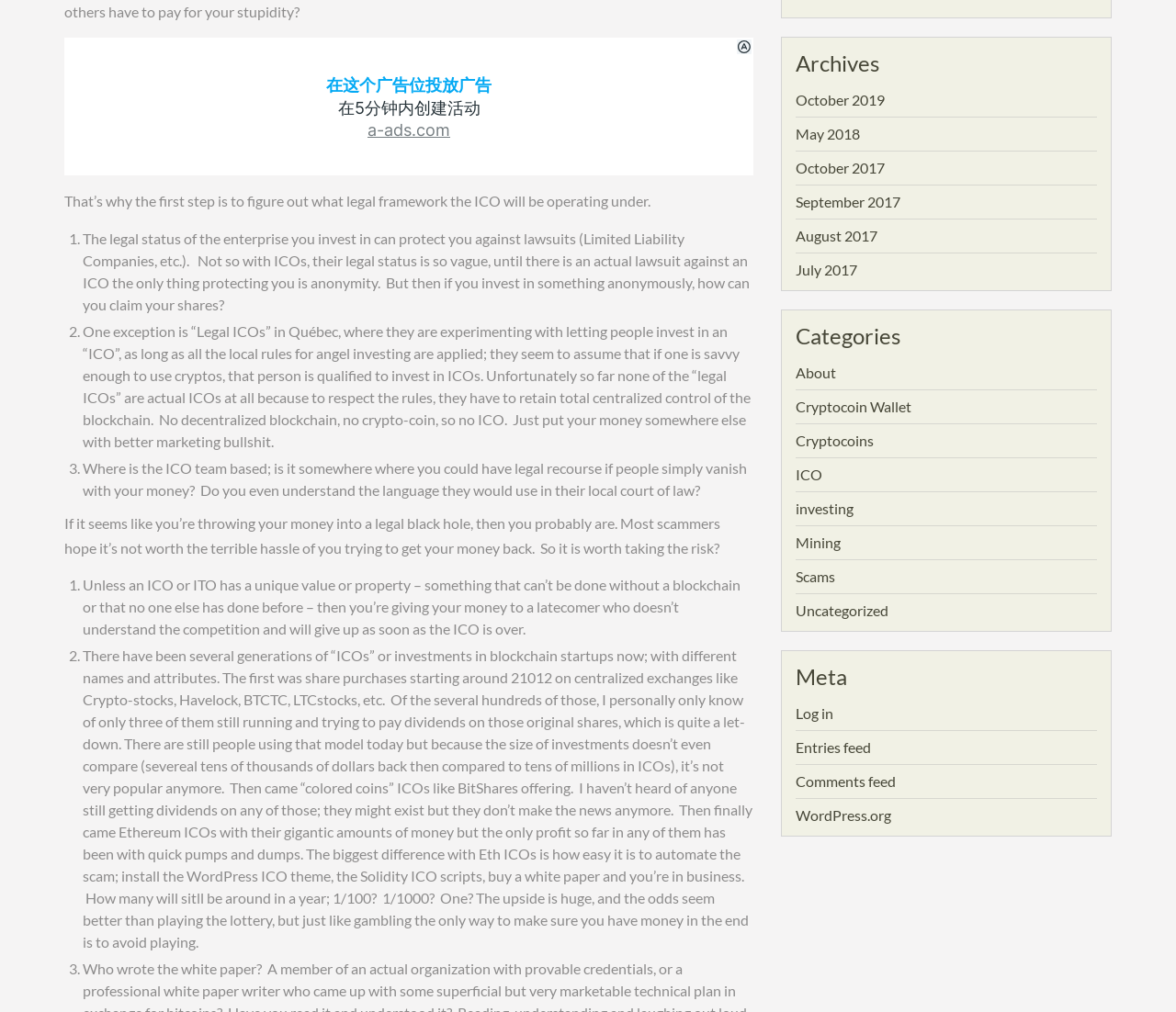Using the element description: "Cryptocoins", determine the bounding box coordinates for the specified UI element. The coordinates should be four float numbers between 0 and 1, [left, top, right, bottom].

[0.677, 0.426, 0.743, 0.443]